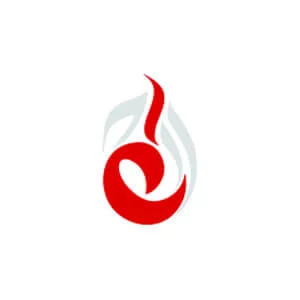Refer to the image and answer the question with as much detail as possible: What does the logo symbolize?

According to the caption, the logo captures the essence of entertainment and inspiration, symbolizing growth and vitality in the creative landscape. This implies that the logo represents the growth and vitality of Aaj Entertainment in the media industry.